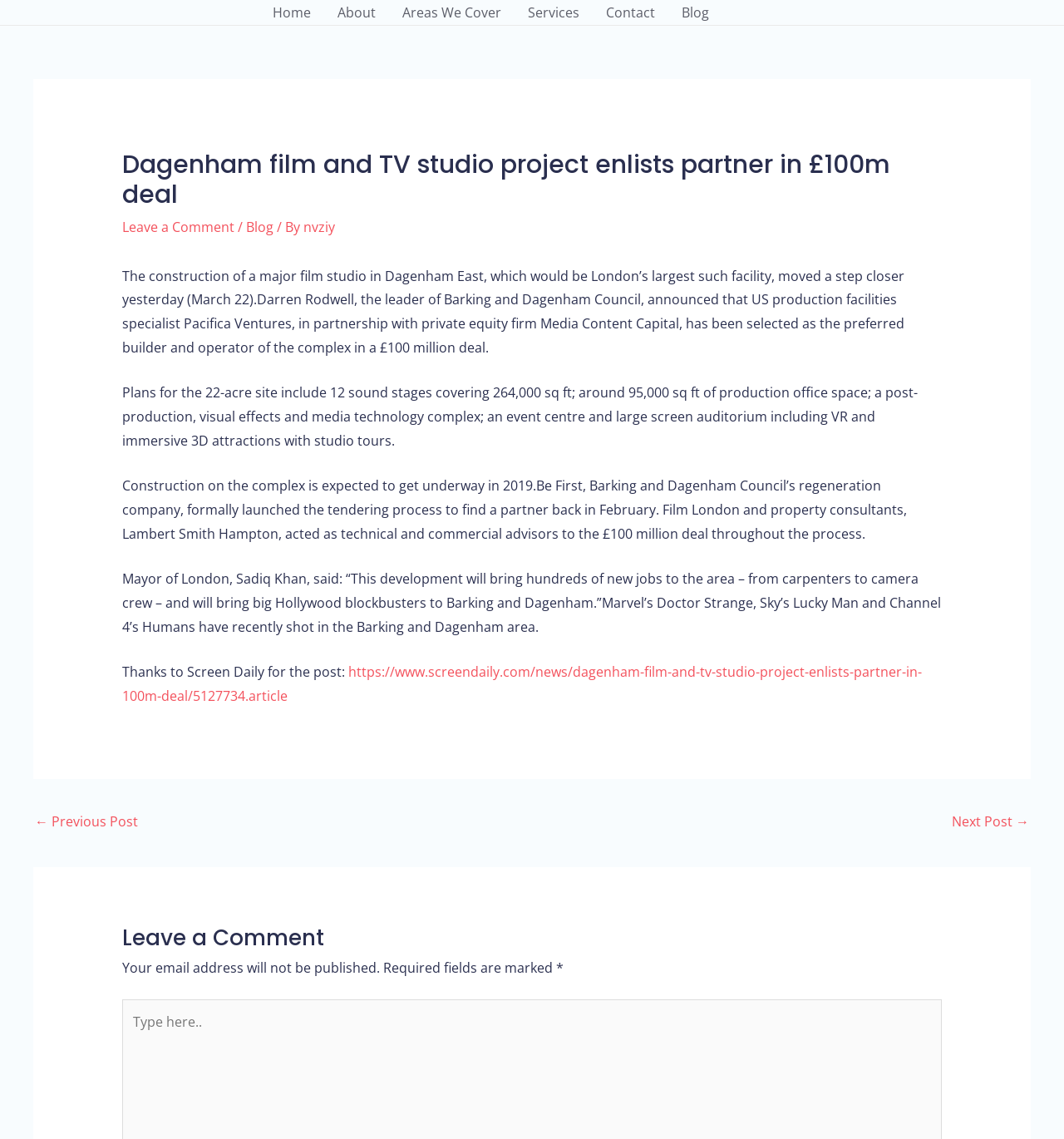Who is the Mayor of London?
Provide a fully detailed and comprehensive answer to the question.

The article quotes the Mayor of London, saying '“This development will bring hundreds of new jobs to the area – from carpenters to camera crew – and will bring big Hollywood blockbusters to Barking and Dagenham.”' Therefore, the Mayor of London is Sadiq Khan.